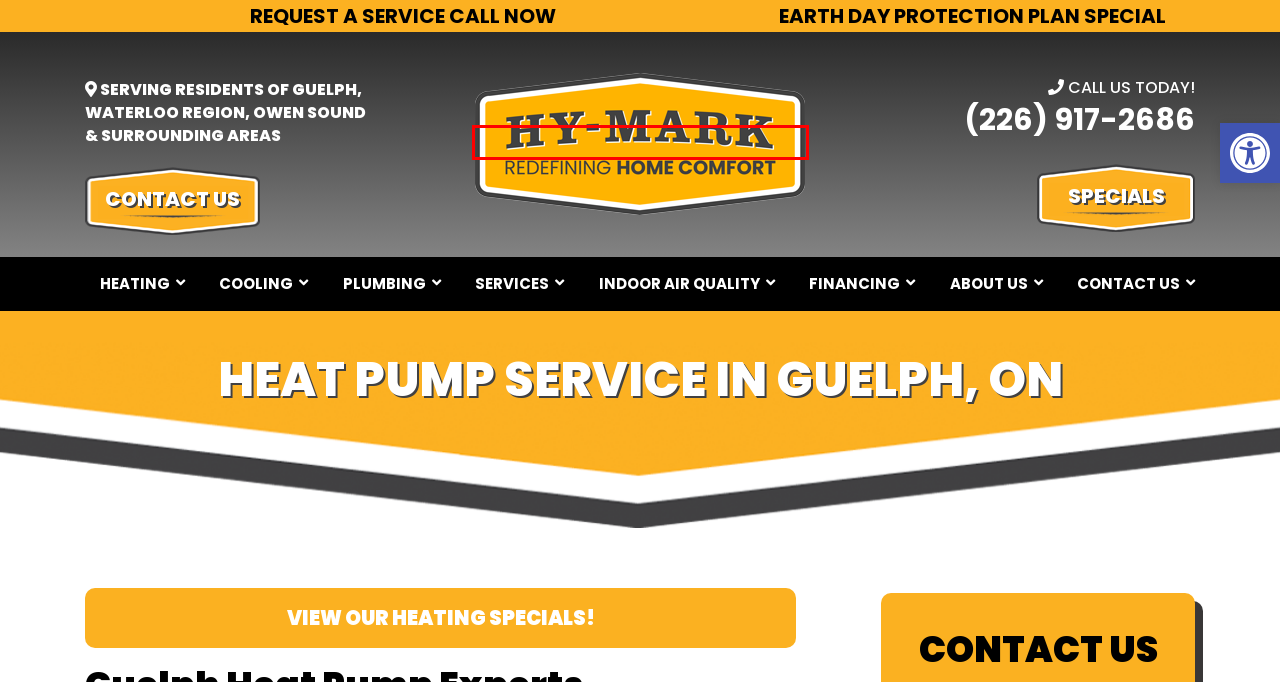Observe the webpage screenshot and focus on the red bounding box surrounding a UI element. Choose the most appropriate webpage description that corresponds to the new webpage after clicking the element in the bounding box. Here are the candidates:
A. Services | Hy-Mark
B. About Us – Hy-Mark Mechanical
C. HVAC Repair Guelph | Heating & Cooling Services | Hy-Mark
D. Air Conditioning | Guelph, Ontario | Hy-Mark
E. Plumbing Guelph - HVAC Construction
F. Specials – Hy-Mark Mechanical
G. Products – Hy-Mark Mechanical
H. Contact Us – Hy-Mark Mechanical

C